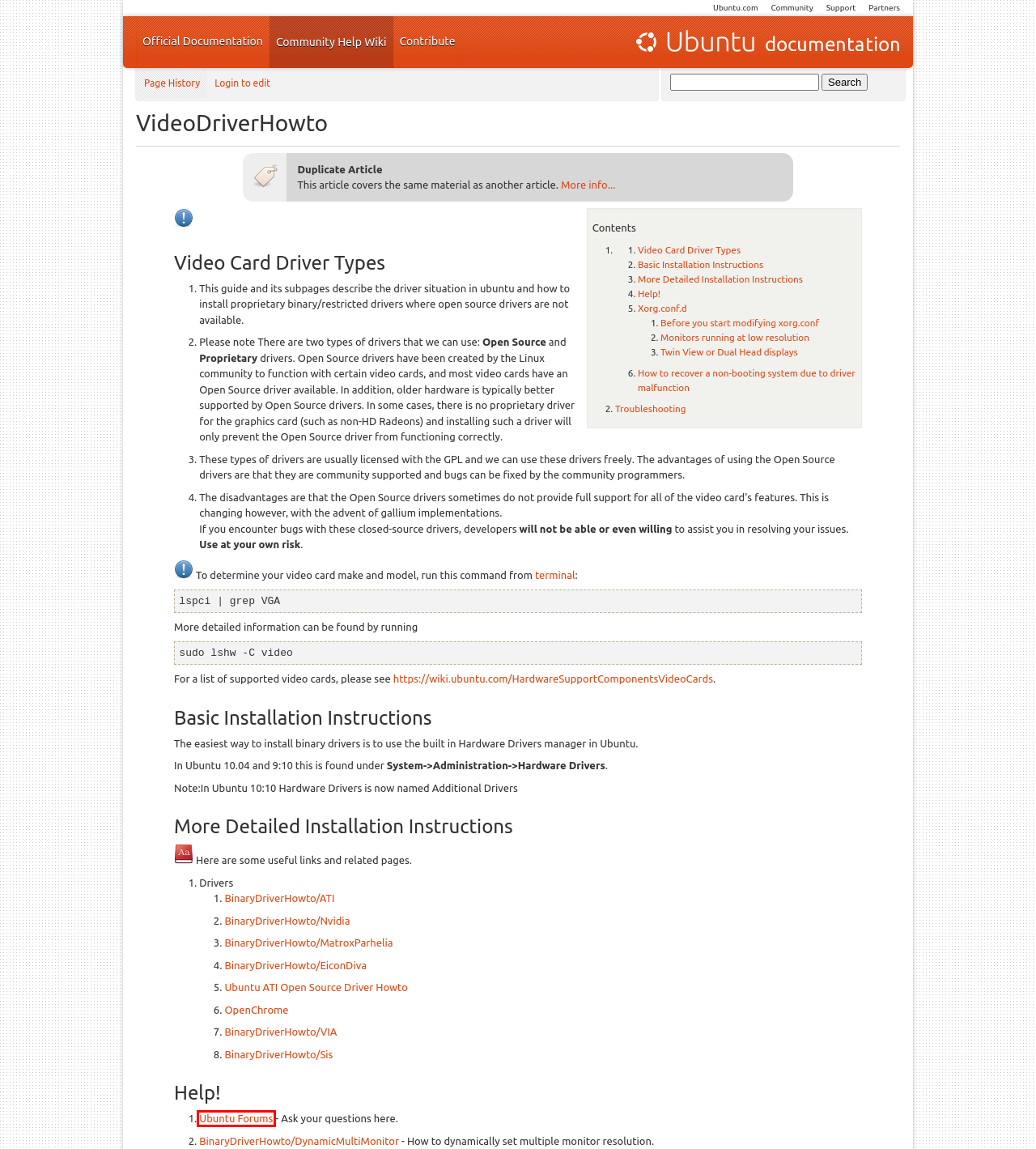Given a screenshot of a webpage with a red bounding box around an element, choose the most appropriate webpage description for the new page displayed after clicking the element within the bounding box. Here are the candidates:
A. HardwareSupportComponentsVideoCards - Ubuntu Wiki
B. Official Ubuntu Documentation
C. The Ubuntu Community
        | Ubuntu
D. CommunityHelpWiki - Community Help Wiki
E. Info for "VideoDriverHowto/community/VideoDriverHowto" - Community Help Wiki
F. Login - Community Help Wiki
G. Ubuntu Forums
H. Enterprise Open Source and Linux
        | Ubuntu

G